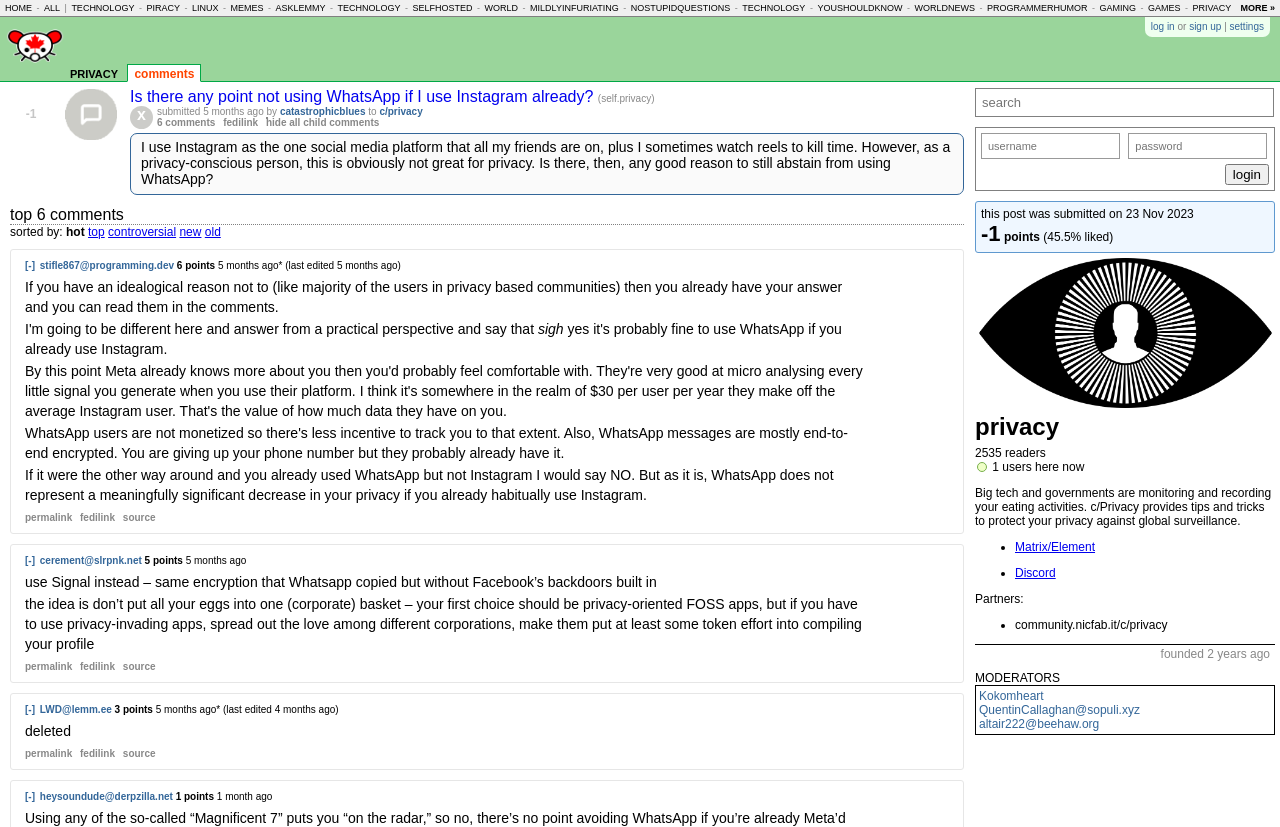How many comments are there on this post?
Please provide a detailed answer to the question.

The number of comments can be found by looking at the link '6 comments' located below the post title. This link indicates that there are 6 comments on this post.